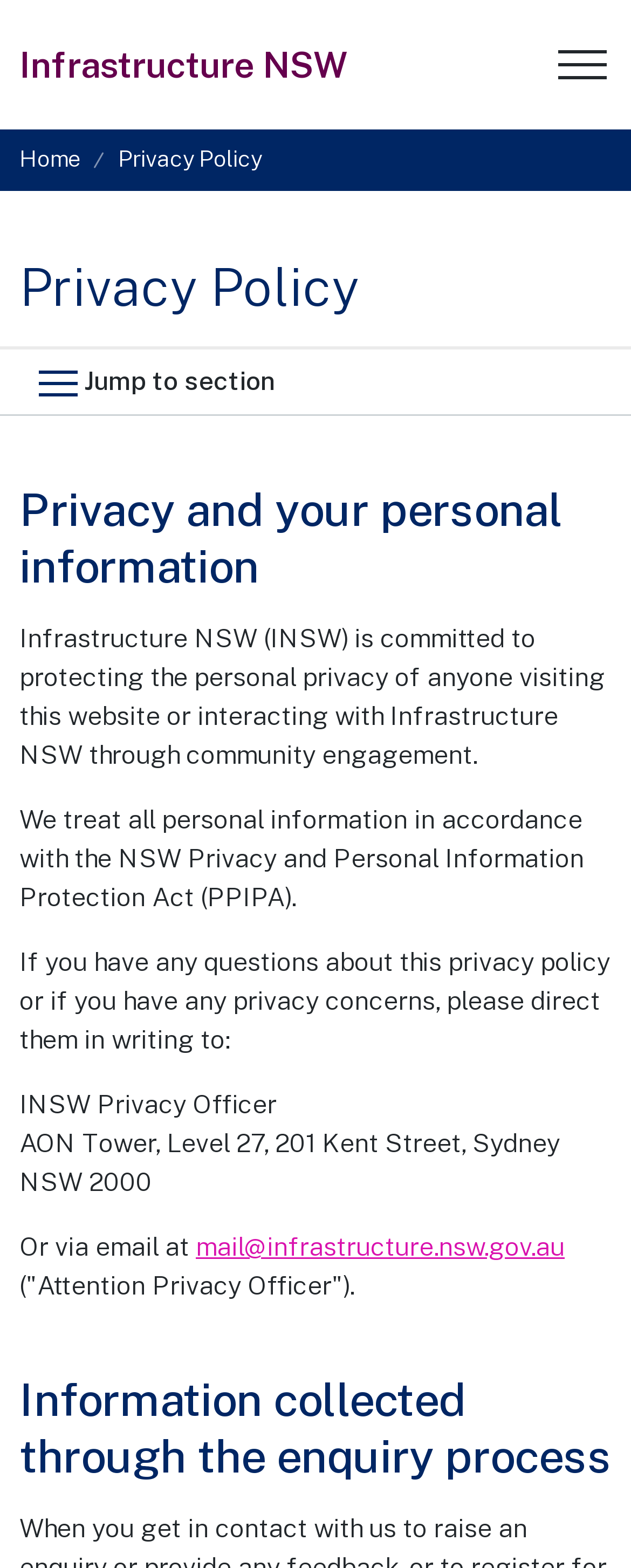What is the purpose of the Privacy Officer?
Can you offer a detailed and complete answer to this question?

The purpose of the Privacy Officer can be inferred from the text that mentions 'If you have any questions about this privacy policy or if you have any privacy concerns, please direct them in writing to: INSW Privacy Officer'. This suggests that the Privacy Officer is responsible for handling privacy concerns.